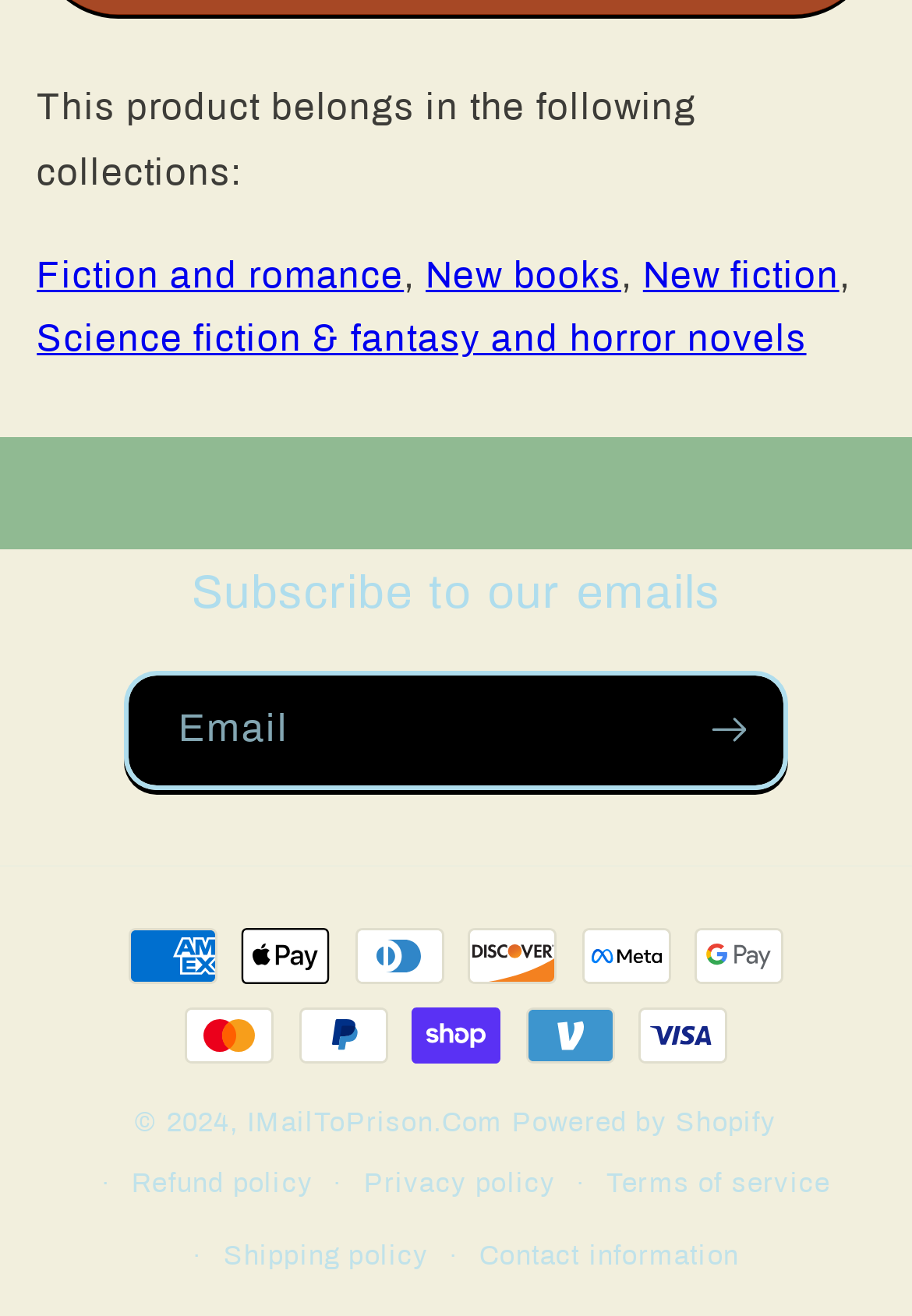By analyzing the image, answer the following question with a detailed response: What payment methods are accepted?

I found multiple image elements with different payment method logos such as American Express, Apple Pay, Diners Club, and more, which indicates that the website accepts multiple payment methods.